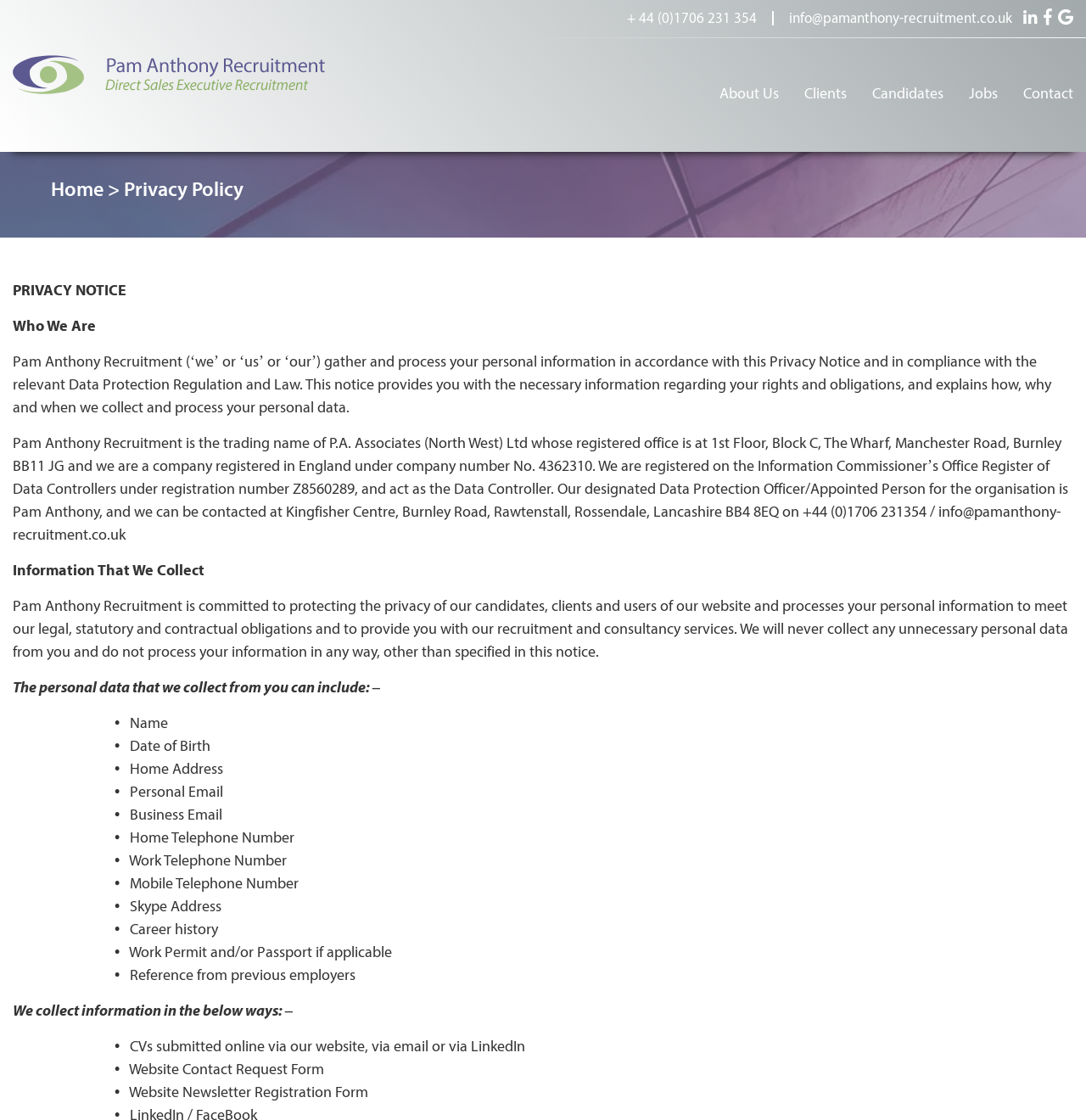Please reply with a single word or brief phrase to the question: 
What type of data does the recruitment agency collect from candidates?

Personal information